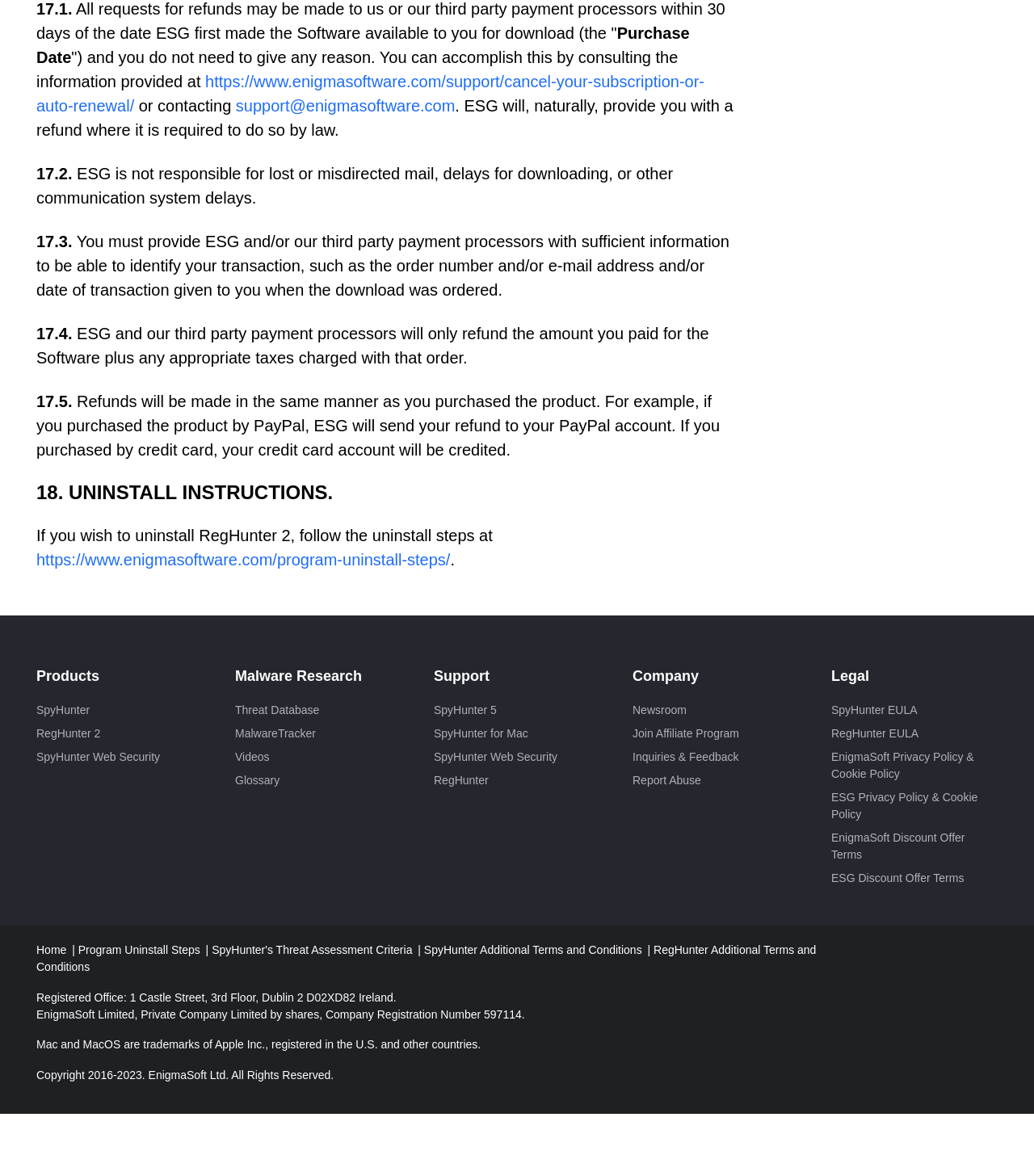Kindly determine the bounding box coordinates for the clickable area to achieve the given instruction: "Uninstall RegHunter 2".

[0.035, 0.469, 0.435, 0.484]